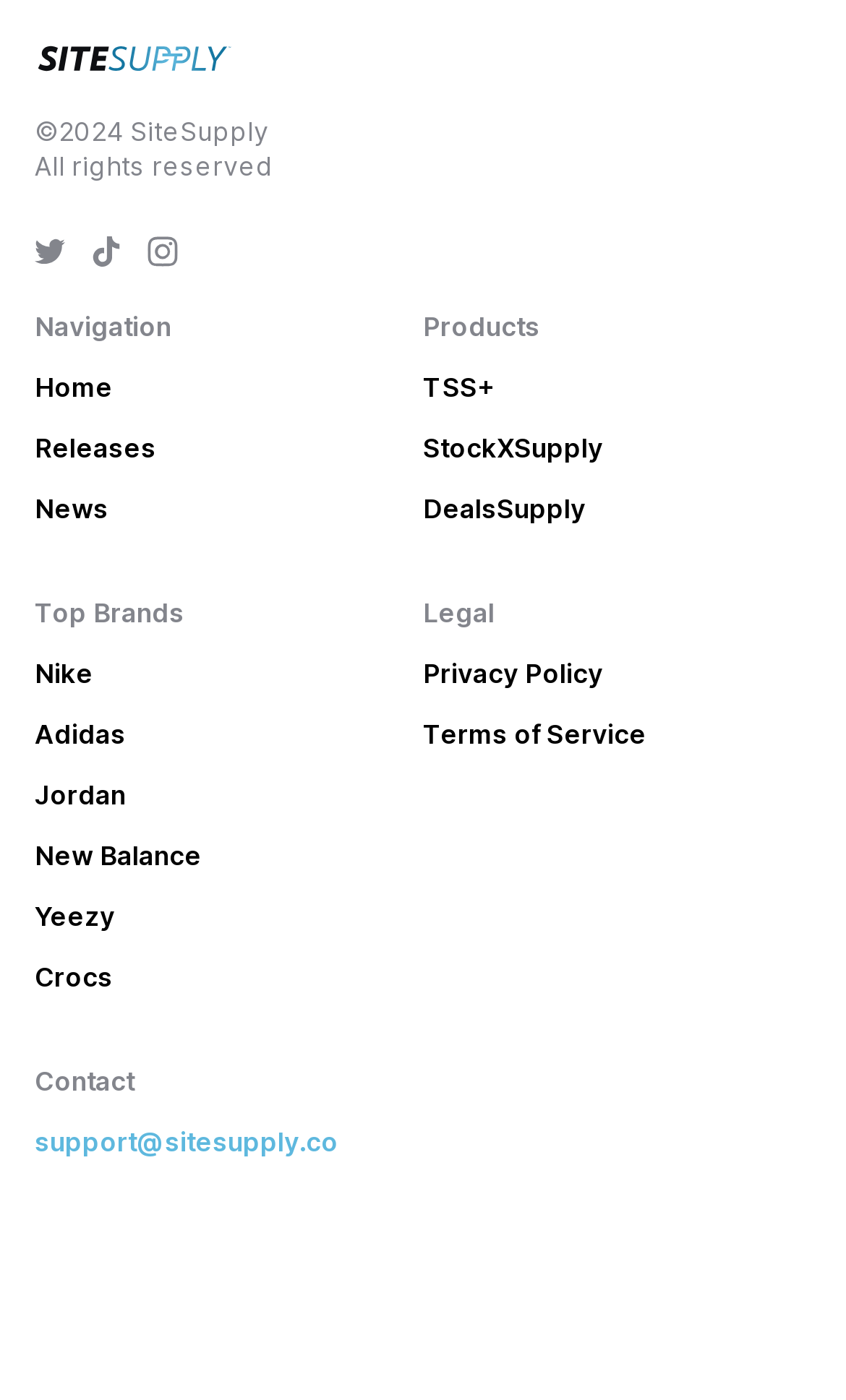Please specify the bounding box coordinates of the clickable region to carry out the following instruction: "Click the SiteSupply Logo". The coordinates should be four float numbers between 0 and 1, in the format [left, top, right, bottom].

[0.031, 0.027, 0.287, 0.058]